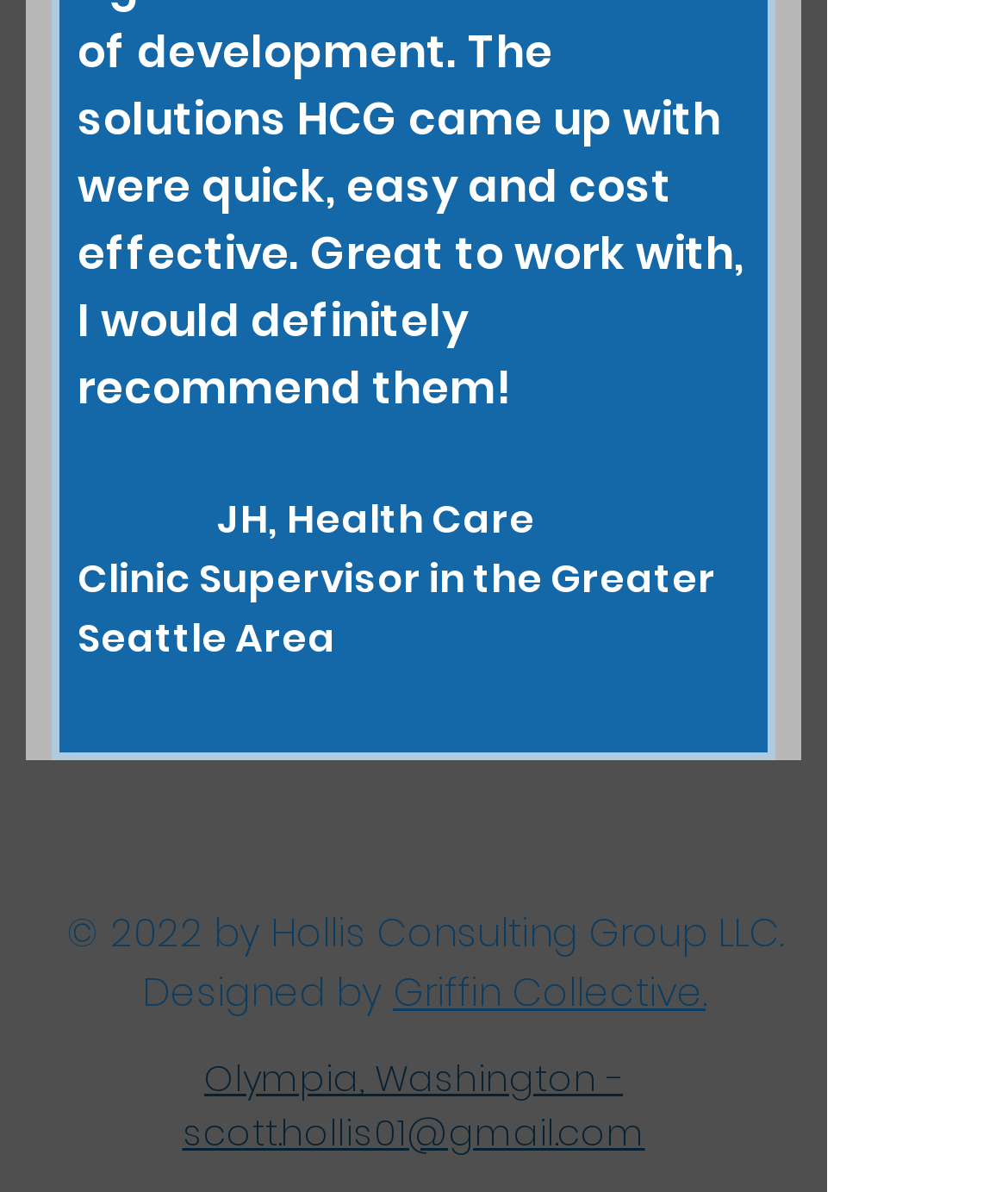What is the email address of the website owner?
Look at the image and answer with only one word or phrase.

scott.hollis01@gmail.com